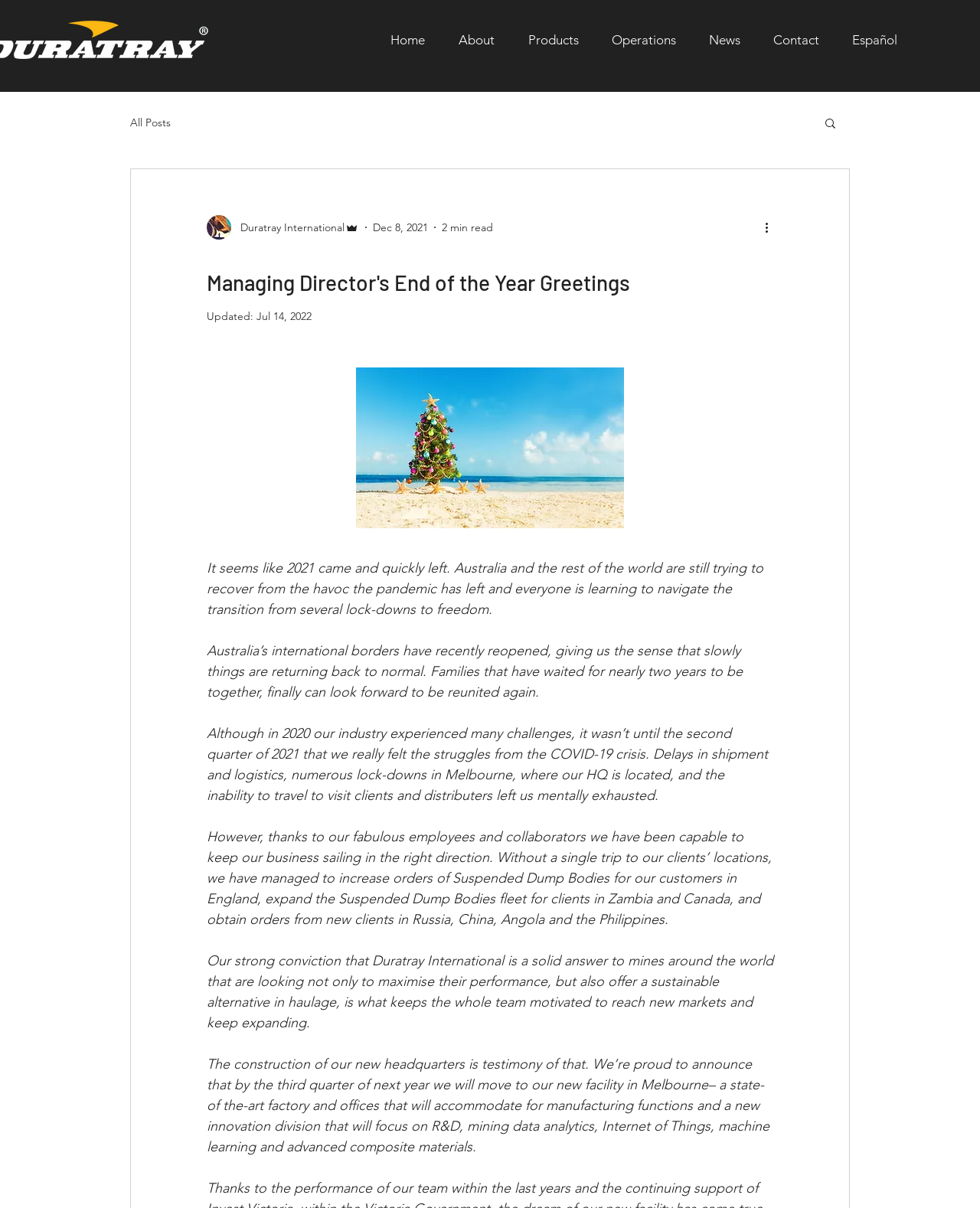Please identify the bounding box coordinates of the element I should click to complete this instruction: 'Search for something'. The coordinates should be given as four float numbers between 0 and 1, like this: [left, top, right, bottom].

[0.84, 0.096, 0.855, 0.11]